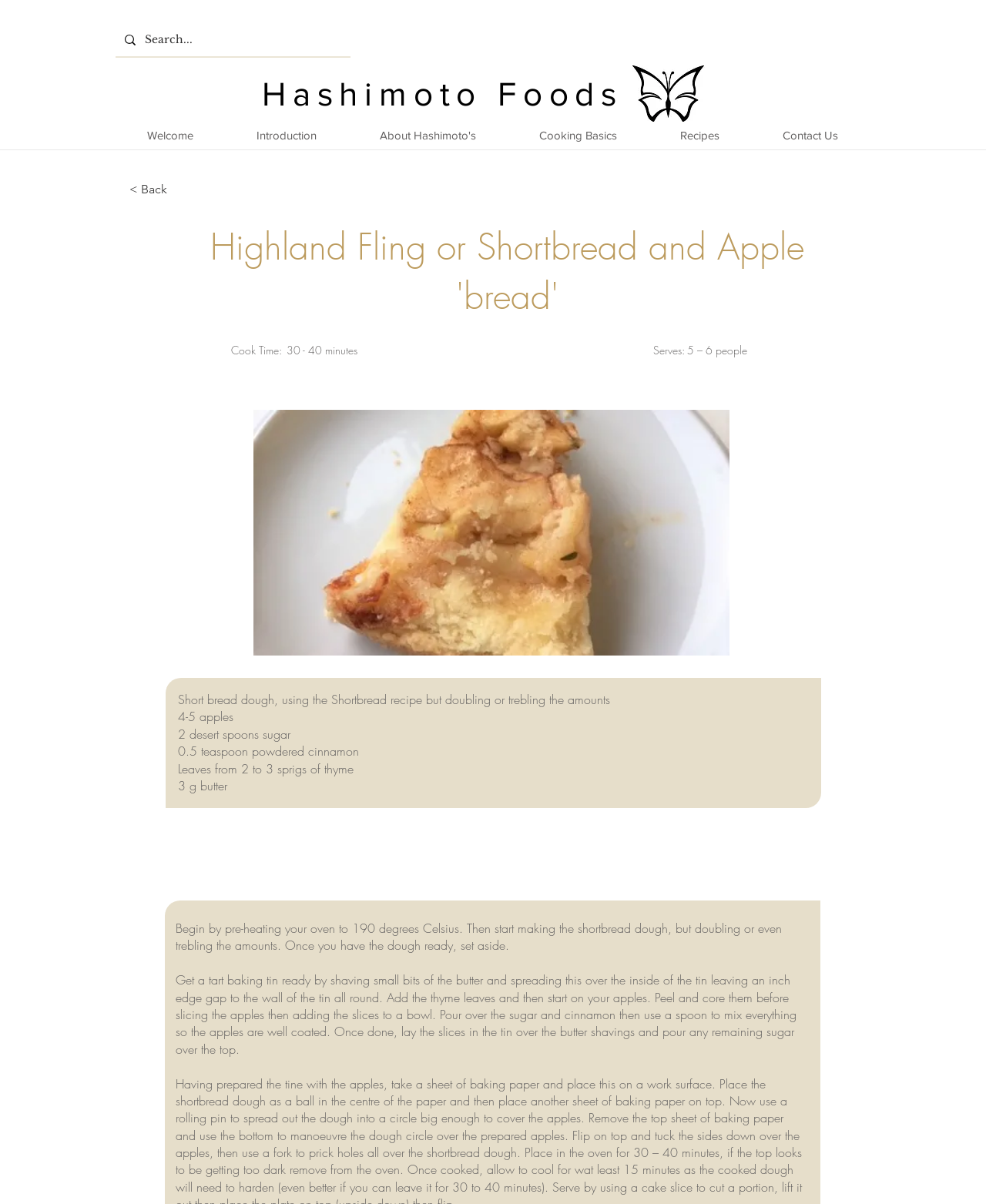How many apples are needed for this recipe?
Your answer should be a single word or phrase derived from the screenshot.

4-5 apples